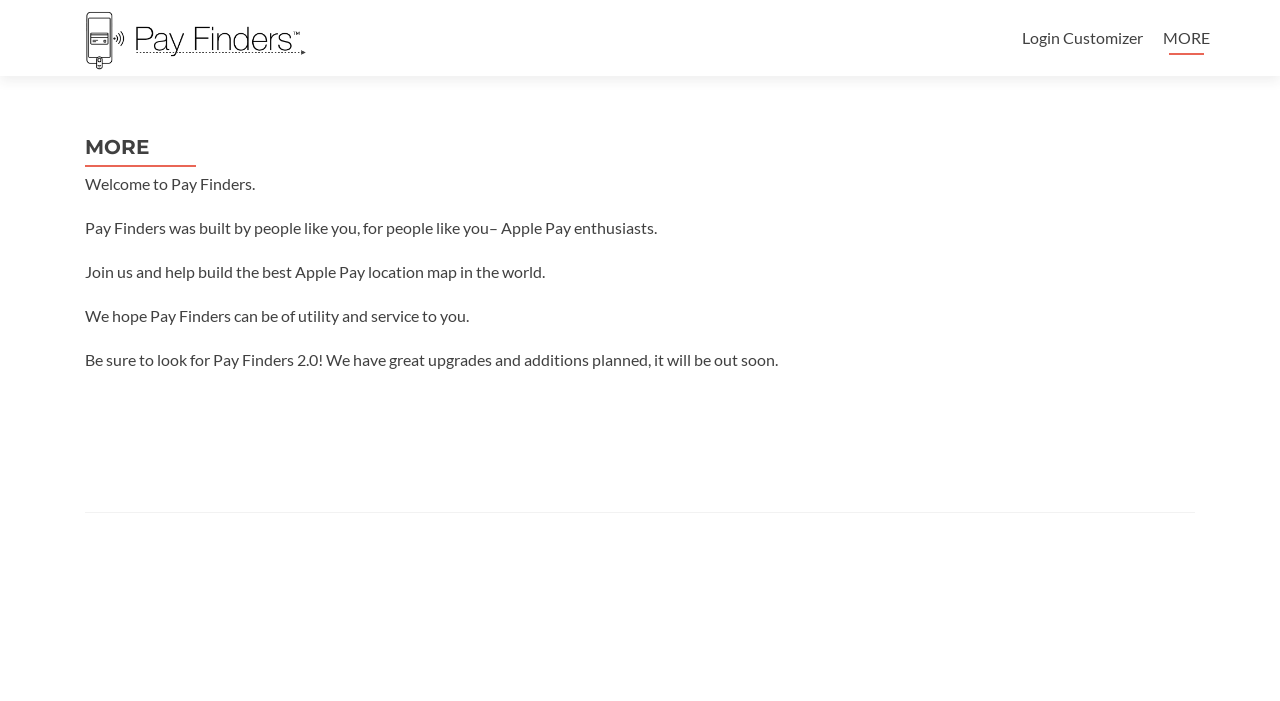Examine the screenshot and answer the question in as much detail as possible: Who built Pay Finders?

According to the webpage, Pay Finders was built by people like you, for people like you– Apple Pay enthusiasts, indicating that the platform was created by a community of Apple Pay users.